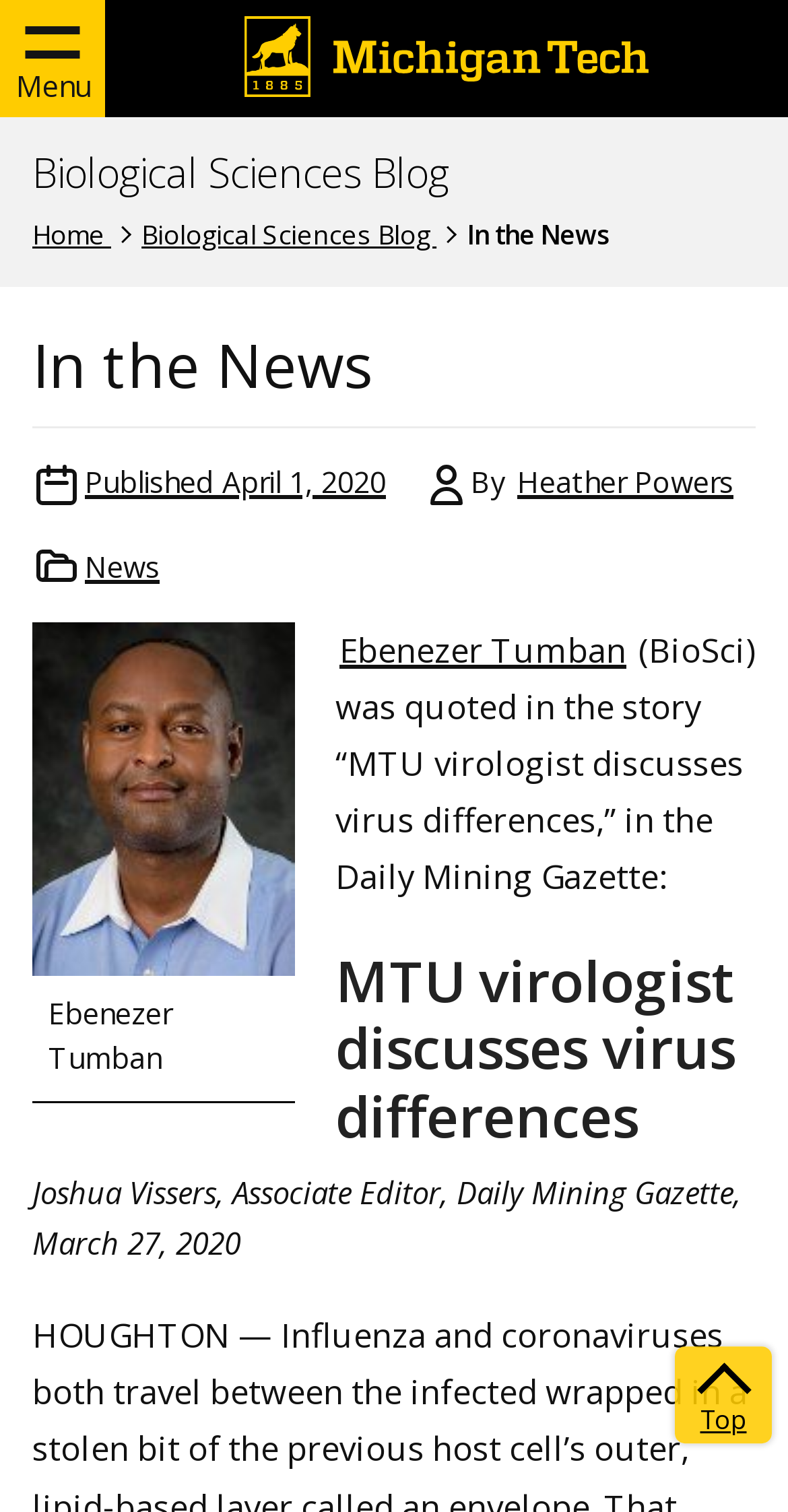Describe every aspect of the webpage comprehensively.

The webpage is a blog post from the Biological Sciences department at Michigan Tech, titled "In the News". At the top left corner, there is a button labeled "Menu". Next to it, on the top center, is the Michigan Tech Logo, which is an image. Below the logo, there is a navigation bar with breadcrumbs, showing the path "Home" > "Biological Sciences Blog" > "In the News".

The main content of the page is a news article. The title of the article, "MTU virologist discusses virus differences", is a heading located near the top center of the page. Below the title, there is a figure with a portrait image of Ebenezer Tumban, accompanied by a figcaption. To the right of the image, there is a link to Ebenezer Tumban's profile, labeled "Ebenezer Tumban (BioSci)".

Below the image, there is a block of text that quotes Ebenezer Tumban in a story about virus differences, published in the Daily Mining Gazette. The text also mentions Joshua Vissers, the Associate Editor of the Daily Mining Gazette, and the publication date, March 27, 2020.

At the bottom right corner of the page, there is a link labeled "Top", which likely takes the user back to the top of the page.